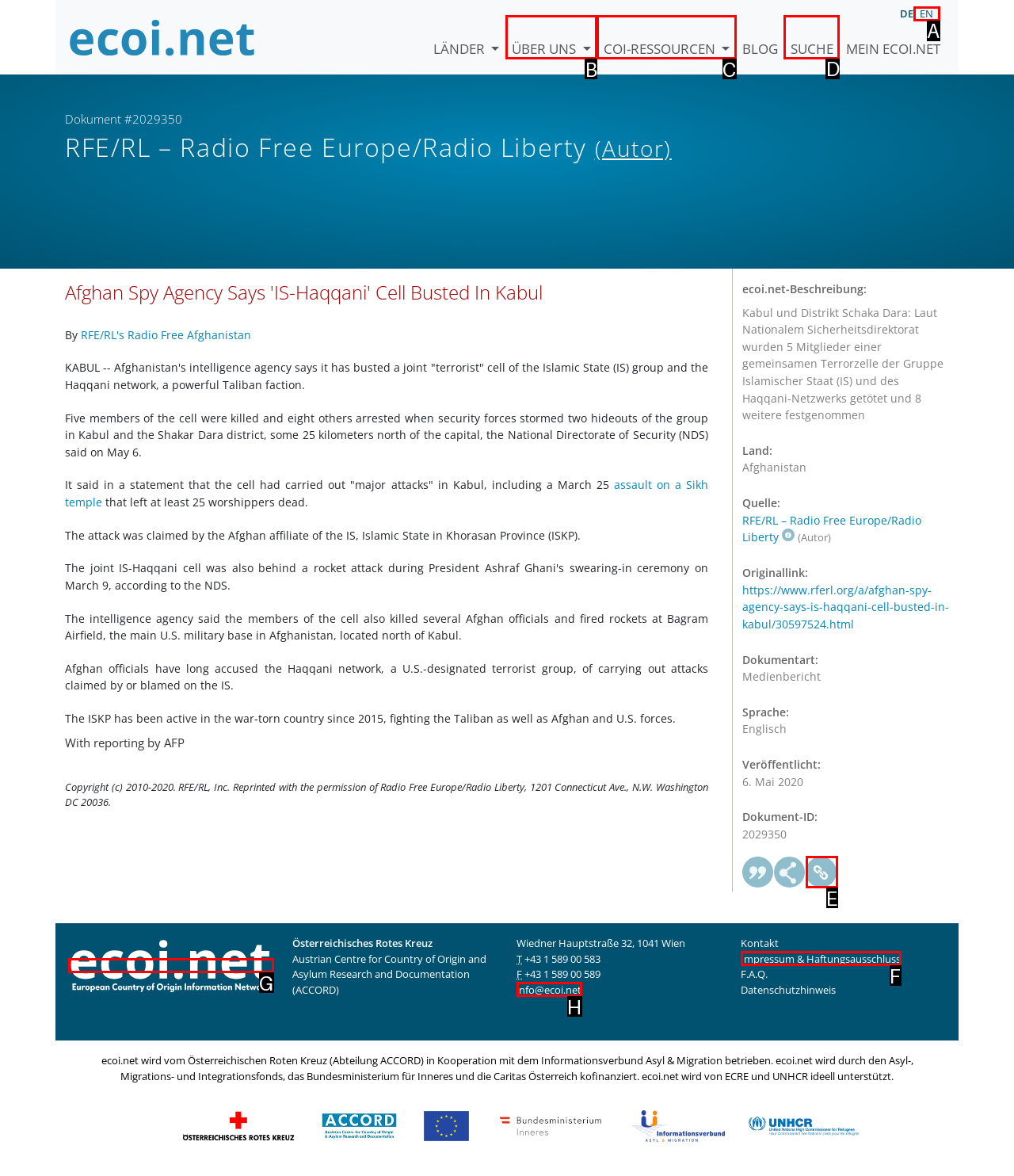Which option should I select to accomplish the task: Click the link '261'? Respond with the corresponding letter from the given choices.

None